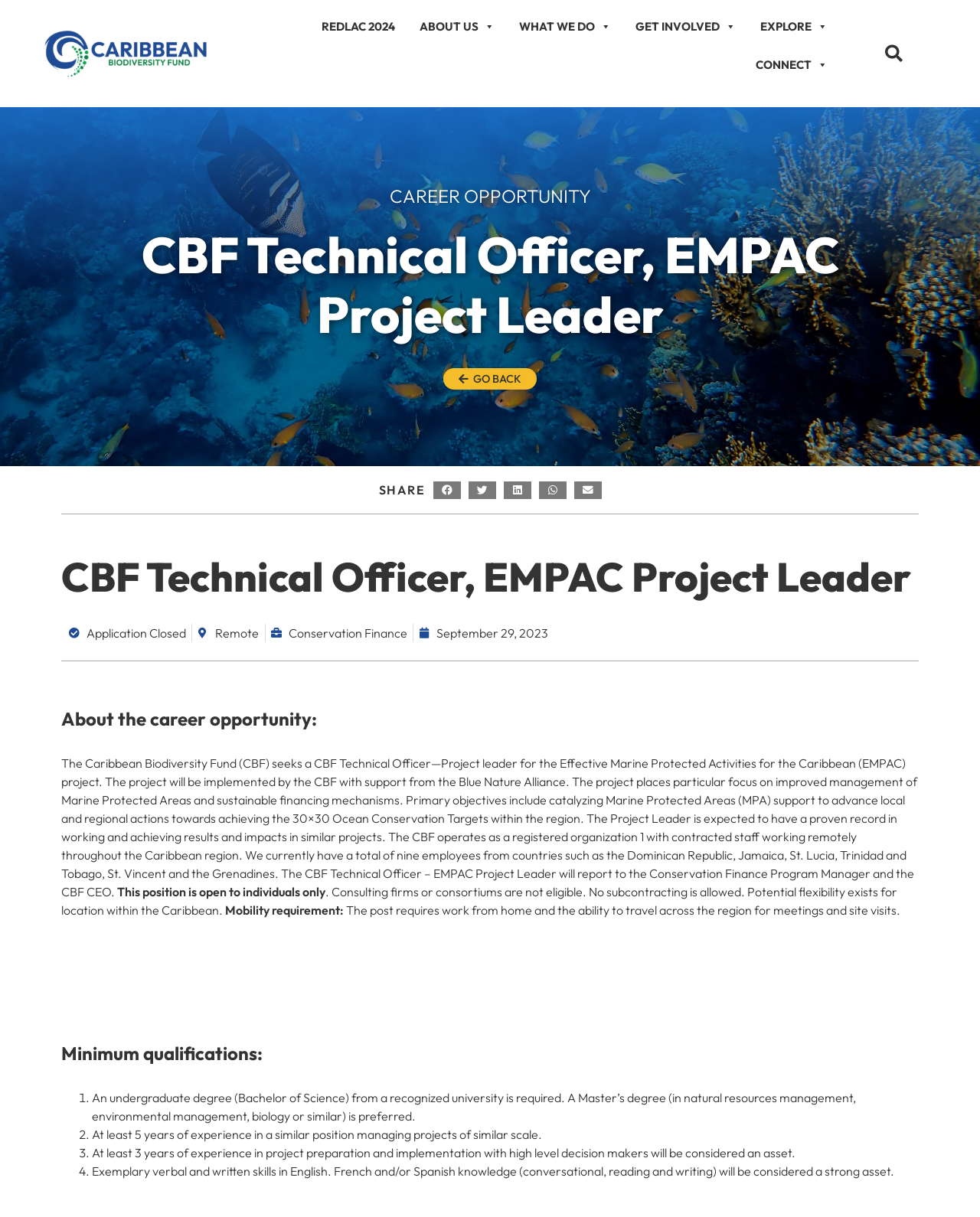Please identify the bounding box coordinates of the clickable area that will allow you to execute the instruction: "Click on ABOUT US".

[0.416, 0.006, 0.516, 0.038]